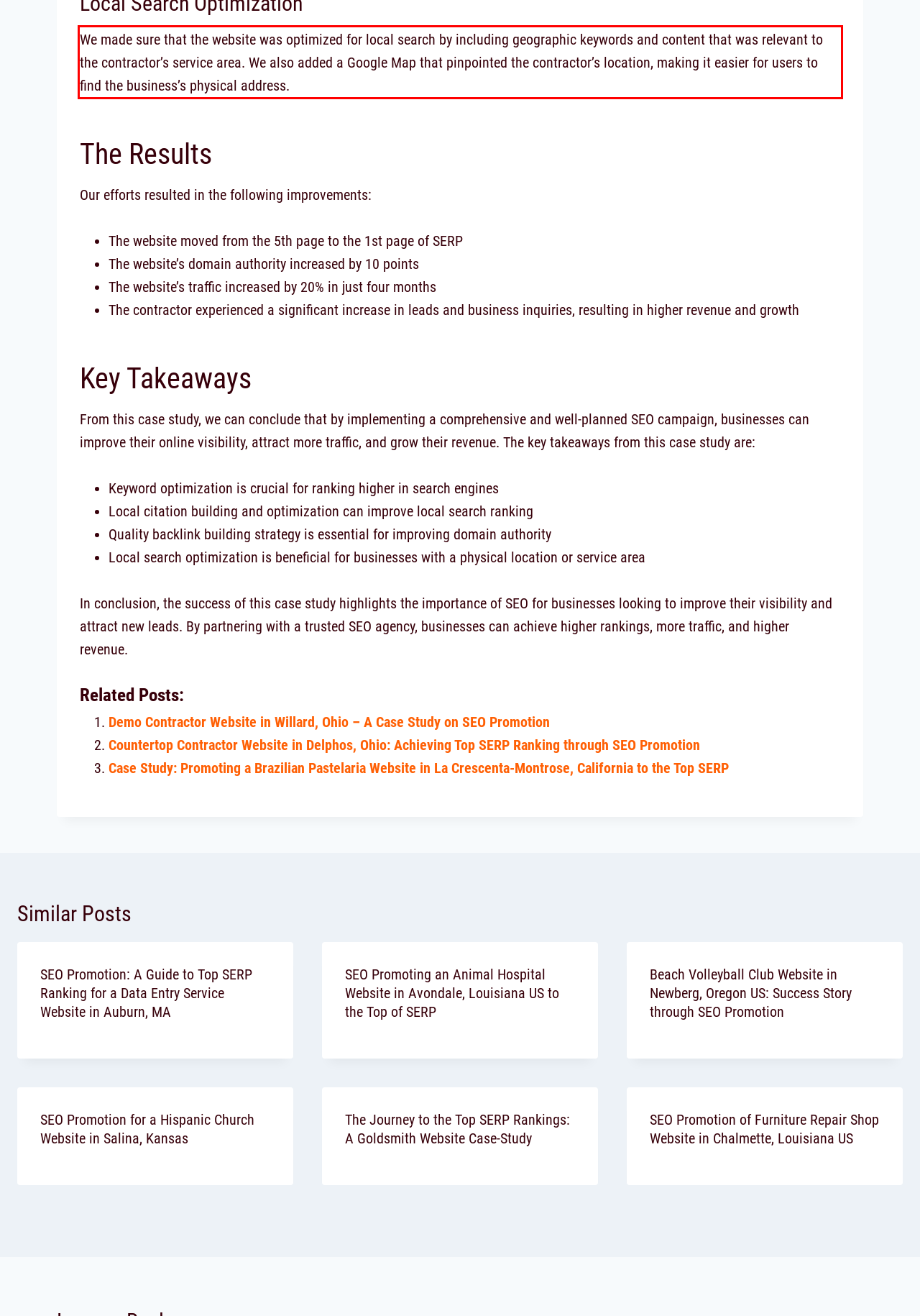Analyze the screenshot of a webpage where a red rectangle is bounding a UI element. Extract and generate the text content within this red bounding box.

We made sure that the website was optimized for local search by including geographic keywords and content that was relevant to the contractor’s service area. We also added a Google Map that pinpointed the contractor’s location, making it easier for users to find the business’s physical address.